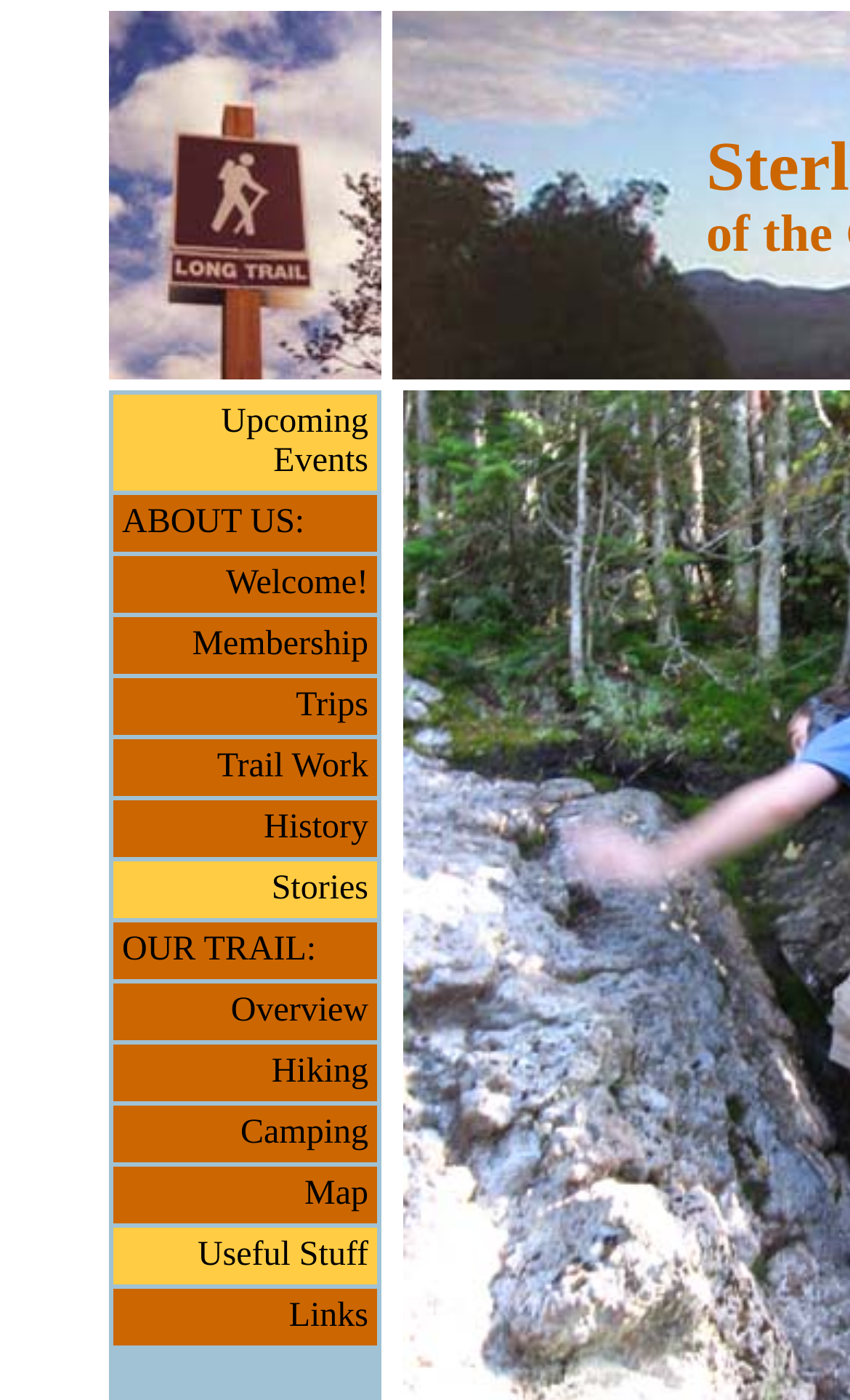Summarize the webpage comprehensively, mentioning all visible components.

This webpage is about the Green Mountain Club Sterling Section, a local chapter of Vermont's hiking community. The page is divided into a grid with multiple rows, each containing a grid cell with a link to a specific section or topic.

At the top of the page, there is a section labeled "Upcoming Events" with a link to more information. Below it, there are sections labeled "ABOUT US:", "Welcome!", "Membership", "Trips", "Trail Work", "History", "Stories", and "OUR TRAIL:", each with a corresponding link.

Further down the page, there are sections labeled "Overview", "Hiking", "Camping", "Map", "Useful Stuff", and "Links", again each with a link to more information. The links are arranged in a vertical column, with each section stacked below the previous one.

The overall layout of the page is organized and easy to navigate, with clear headings and concise text. The links are prominently displayed, making it easy for users to find the information they need.